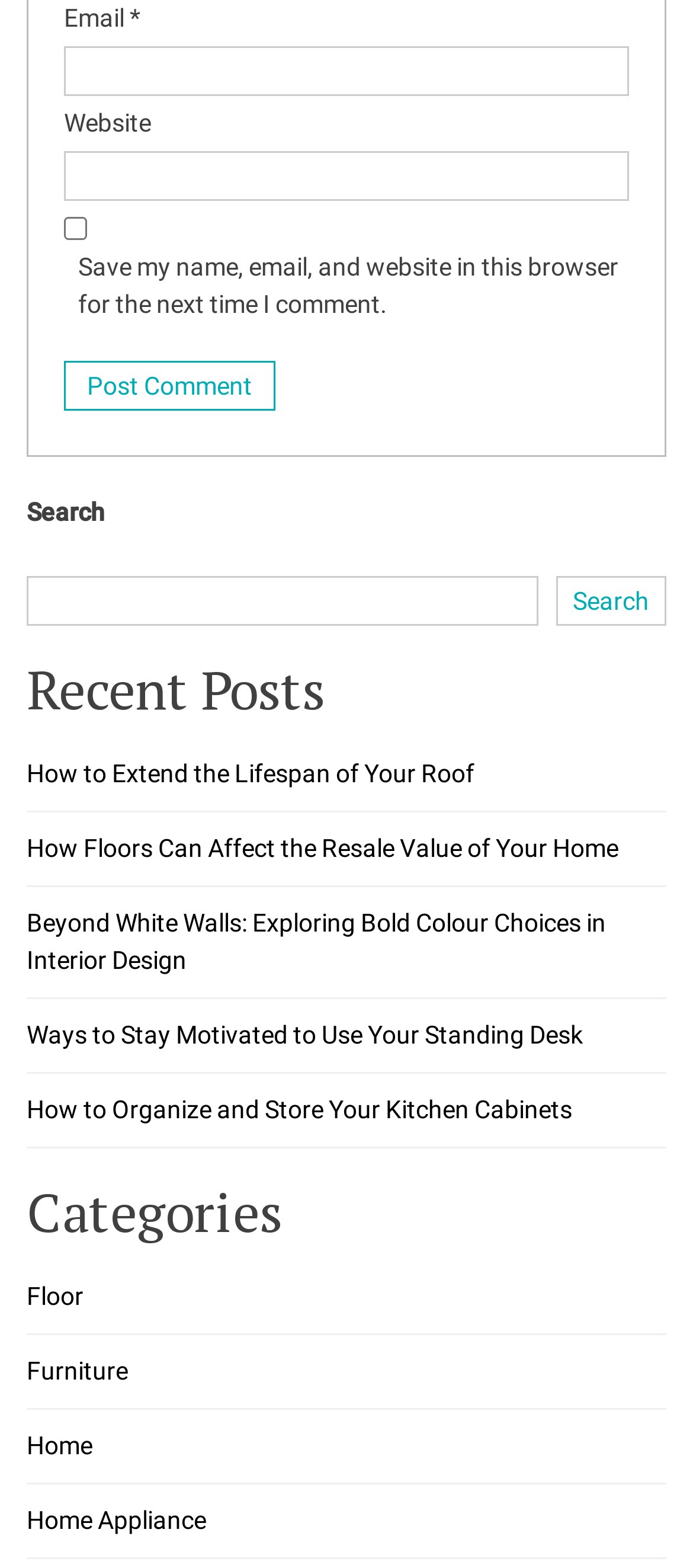Show me the bounding box coordinates of the clickable region to achieve the task as per the instruction: "Read 'How to Extend the Lifespan of Your Roof'".

[0.038, 0.485, 0.685, 0.503]